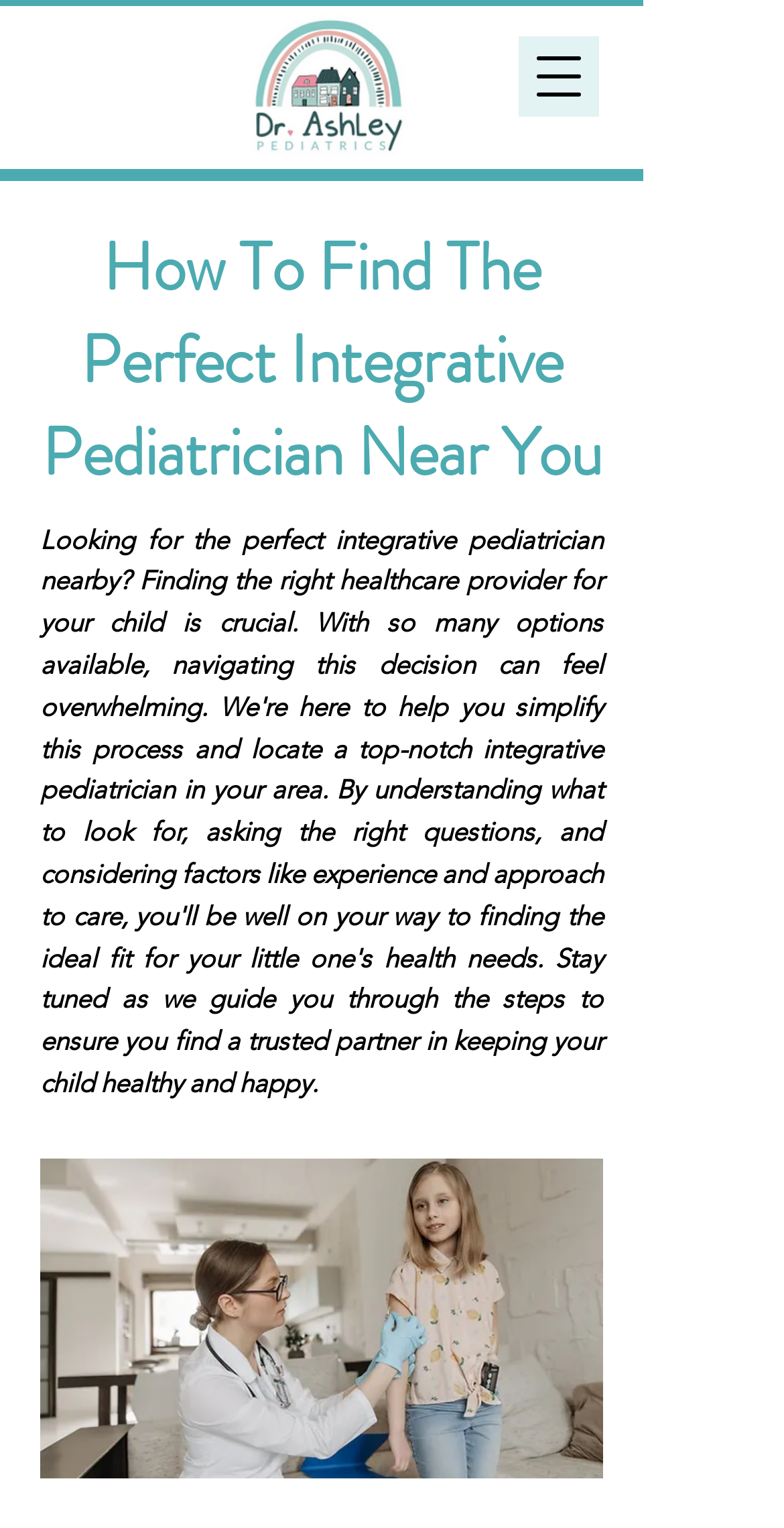Generate the text content of the main heading of the webpage.

How To Find The Perfect Integrative Pediatrician Near You